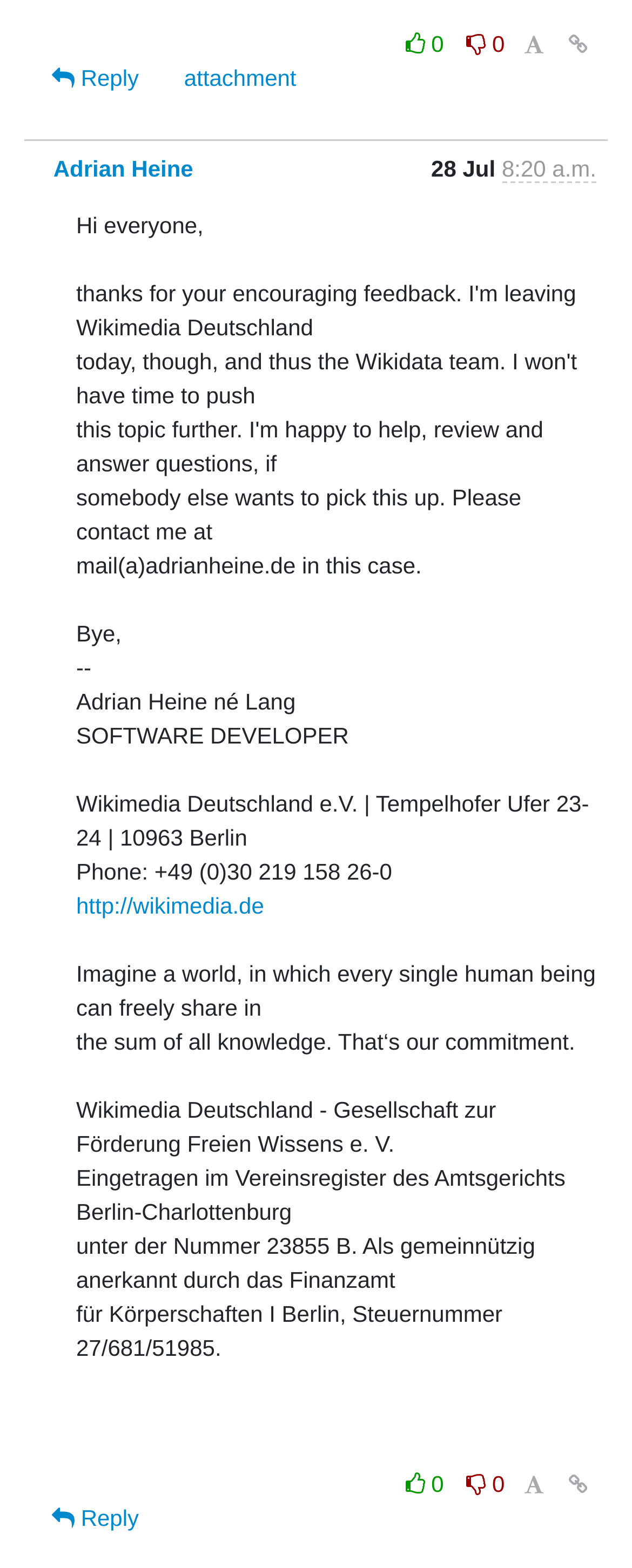Find the bounding box coordinates corresponding to the UI element with the description: "0". The coordinates should be formatted as [left, top, right, bottom], with values as floats between 0 and 1.

[0.629, 0.015, 0.725, 0.042]